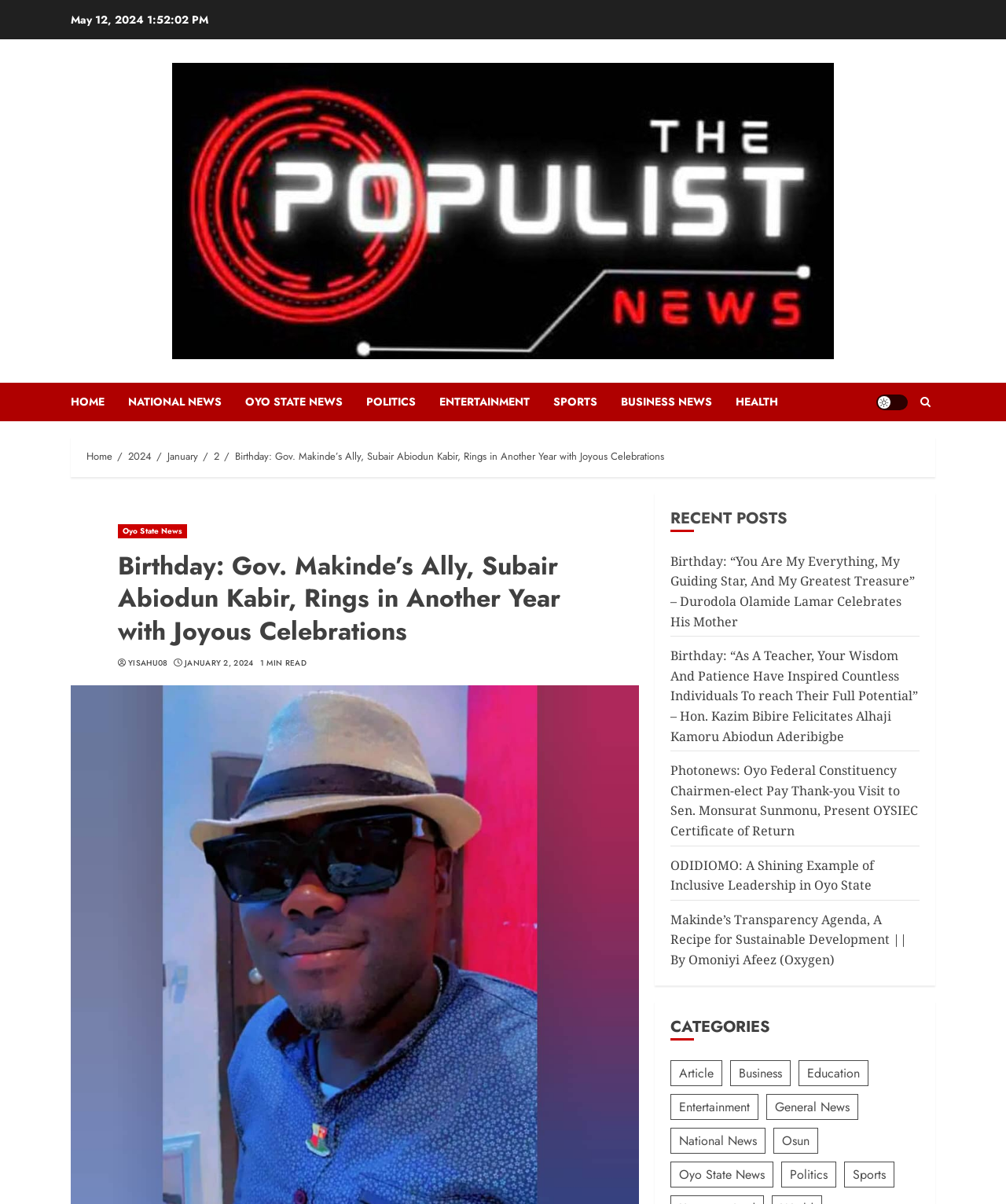Provide the bounding box coordinates for the area that should be clicked to complete the instruction: "Click on the 'HOME' link".

[0.07, 0.318, 0.127, 0.35]